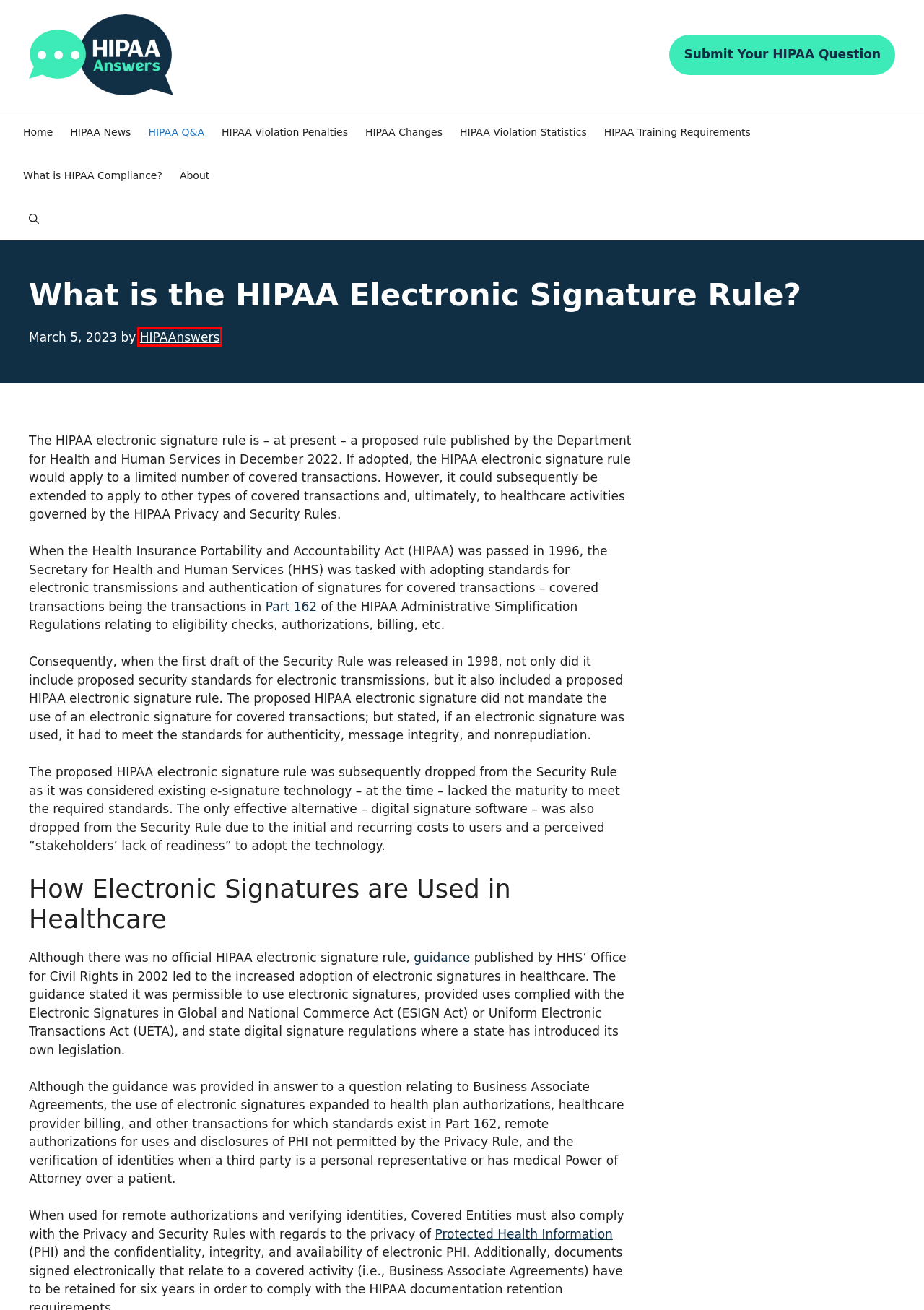Given a screenshot of a webpage with a red rectangle bounding box around a UI element, select the best matching webpage description for the new webpage that appears after clicking the highlighted element. The candidate descriptions are:
A. About HIPAAnswers
B. eCFR :: 45 CFR Part 162 -- Administrative Requirements
C. Submit Your HIPAA Compliance Question - HIPAAnswers
D. HIPAA News Archives - HIPAAnswers
E. HIPAA Changes 2024 - HIPAAnswers
F. HIPAAnswers, Author at HIPAAnswers
G. HIPAA Violation Statistics
H. What is HIPAA Compliance?

F